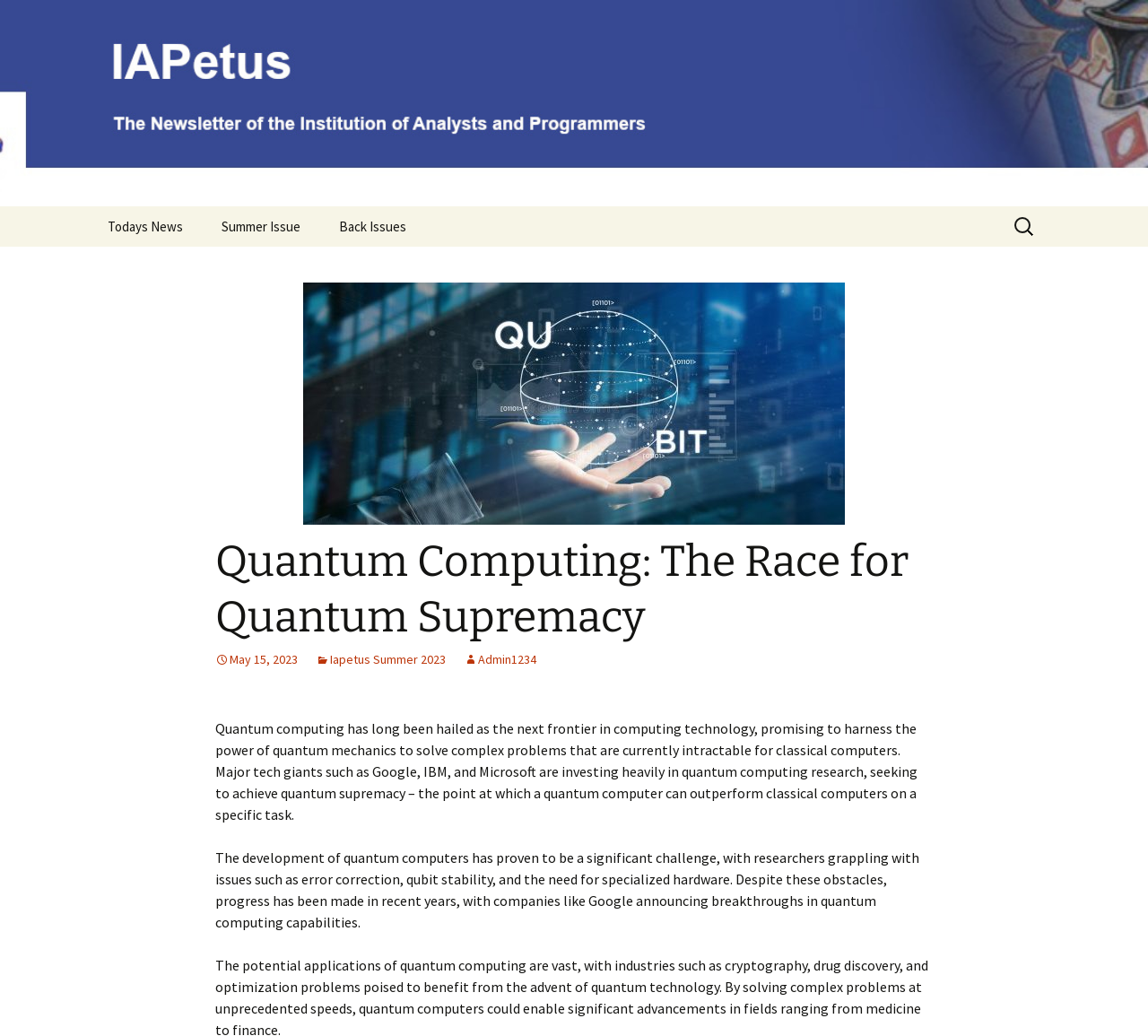Given the following UI element description: "IAPetus – Spring 2023", find the bounding box coordinates in the webpage screenshot.

[0.28, 0.238, 0.436, 0.277]